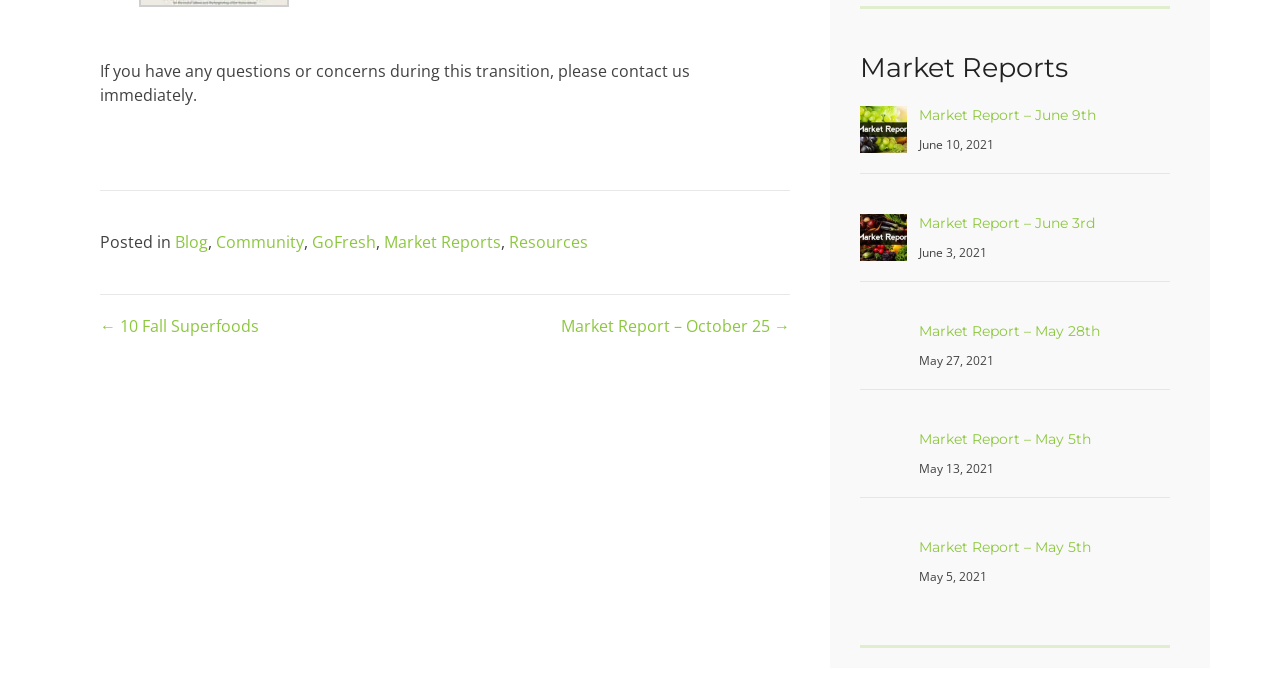What are the categories listed under the navigation section?
Please answer the question as detailed as possible.

The navigation section lists five categories: 'Blog', 'Community', 'GoFresh', 'Market Reports', and 'Resources', each with a link to a corresponding section or webpage.